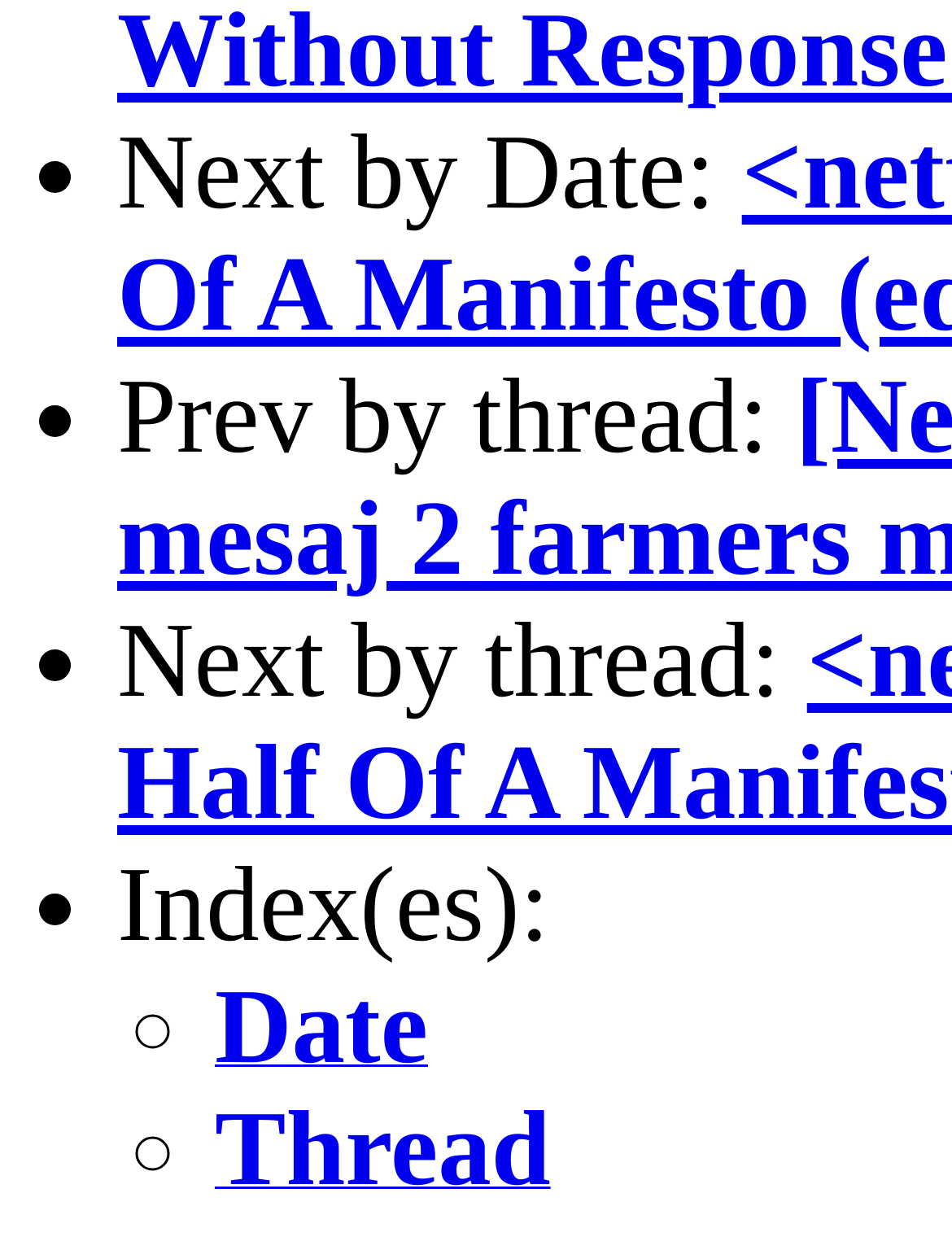What is the last navigation option?
Based on the visual content, answer with a single word or a brief phrase.

Index(es)